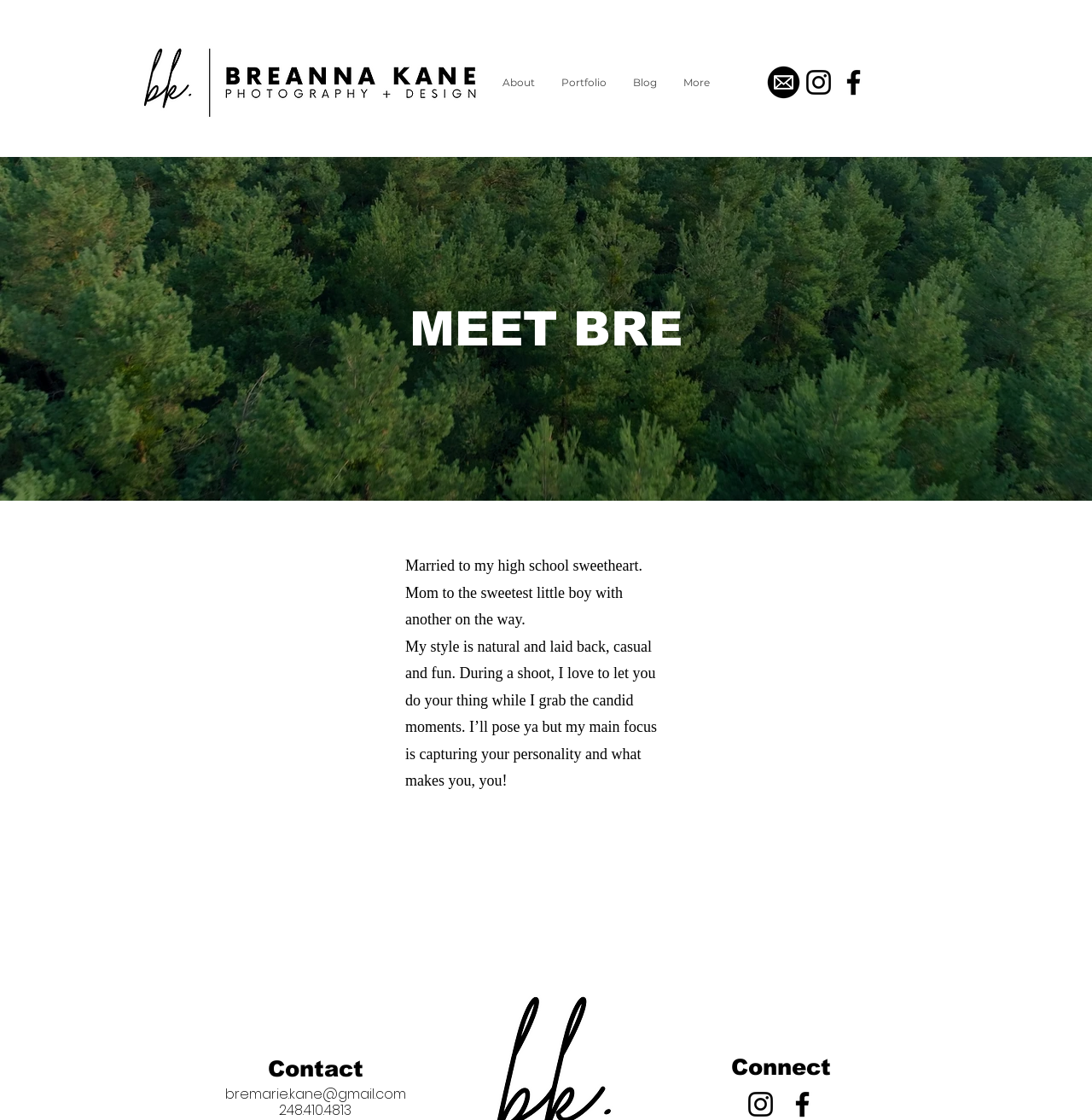Determine the bounding box coordinates of the section I need to click to execute the following instruction: "View Breanna's portfolio". Provide the coordinates as four float numbers between 0 and 1, i.e., [left, top, right, bottom].

[0.502, 0.062, 0.567, 0.085]